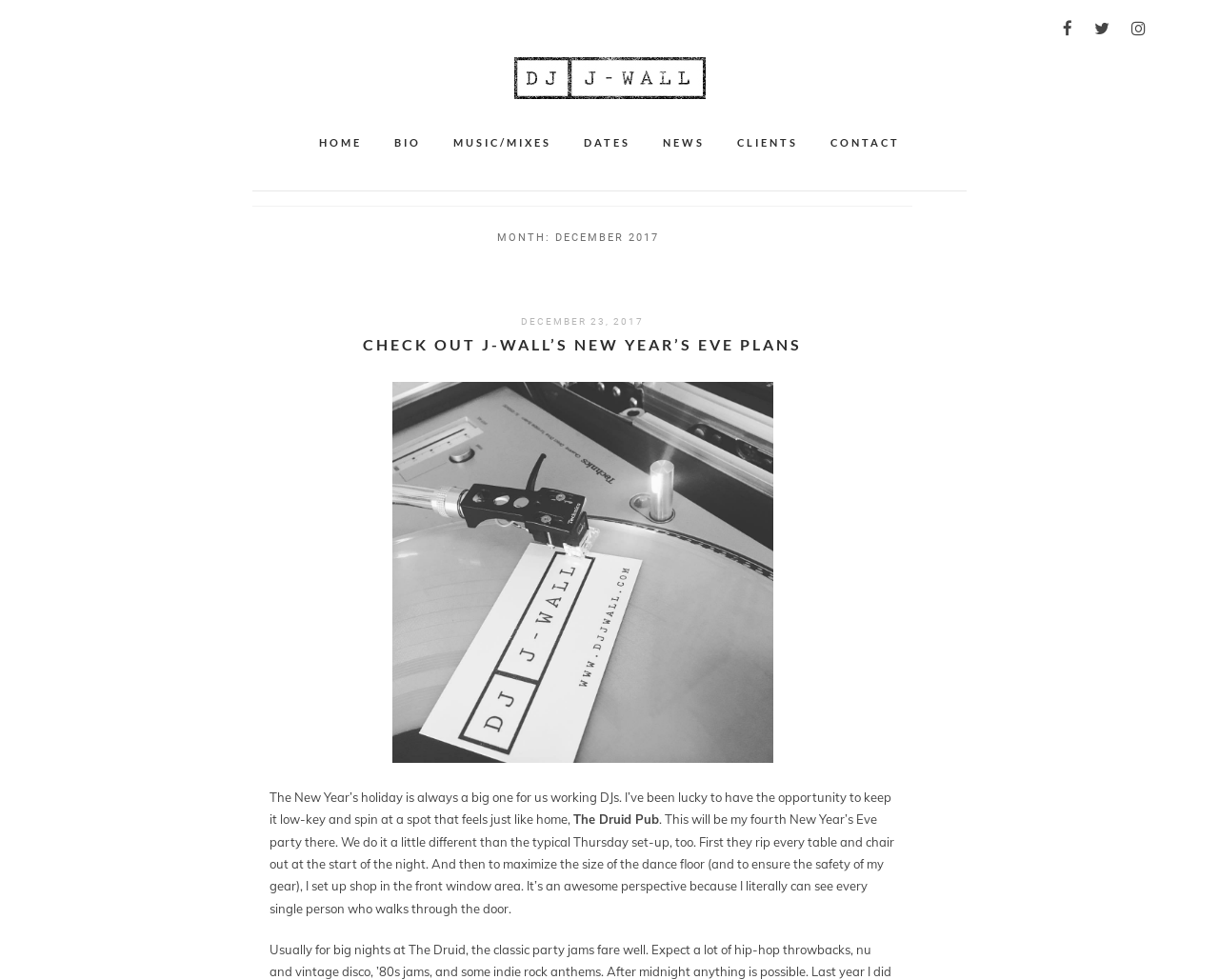What is the theme of the article?
Answer the question in as much detail as possible.

I read the article and found that the theme is about the author's New Year’s Eve plans, as stated in the heading 'CHECK OUT J-WALL’S NEW YEAR’S EVE PLANS'.